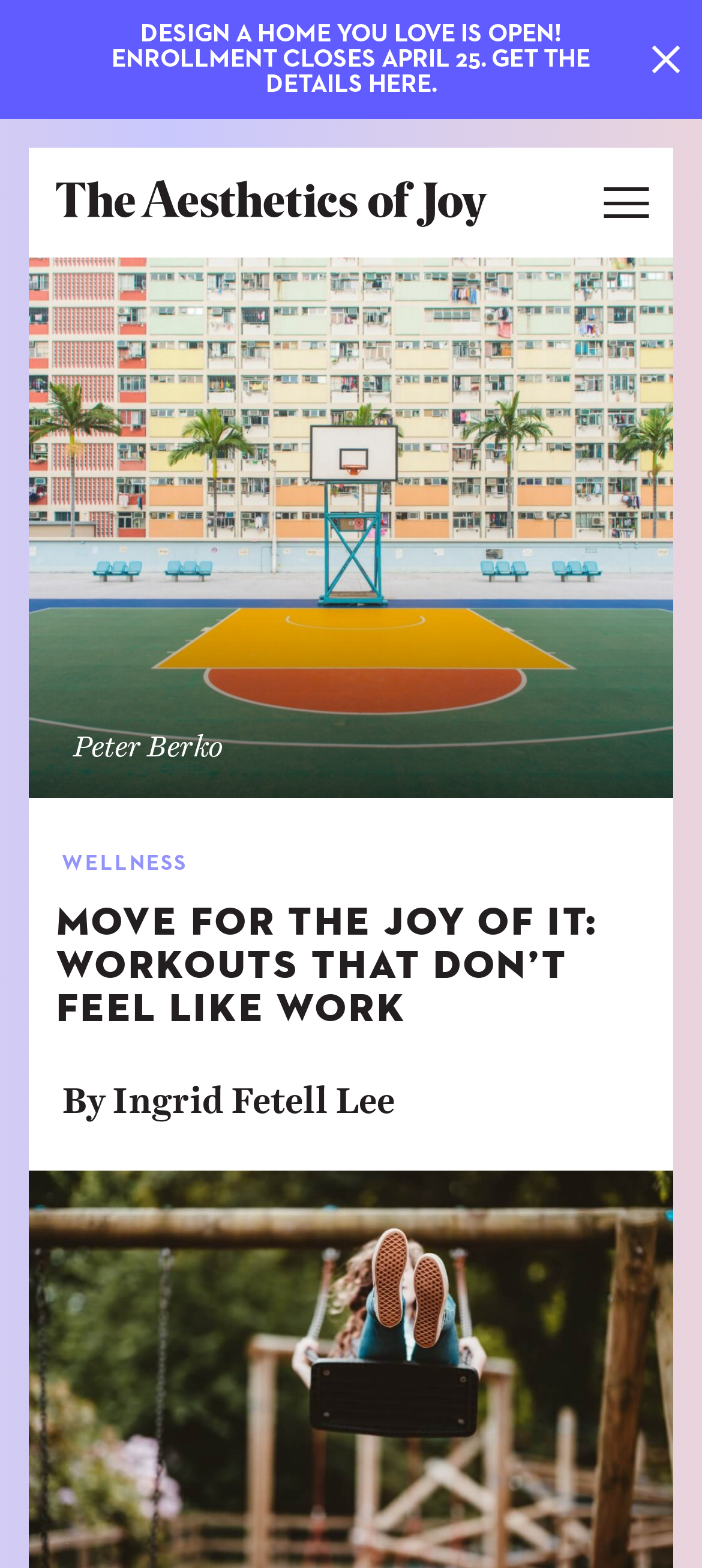Give a one-word or short phrase answer to this question: 
How many search boxes are on this webpage?

2